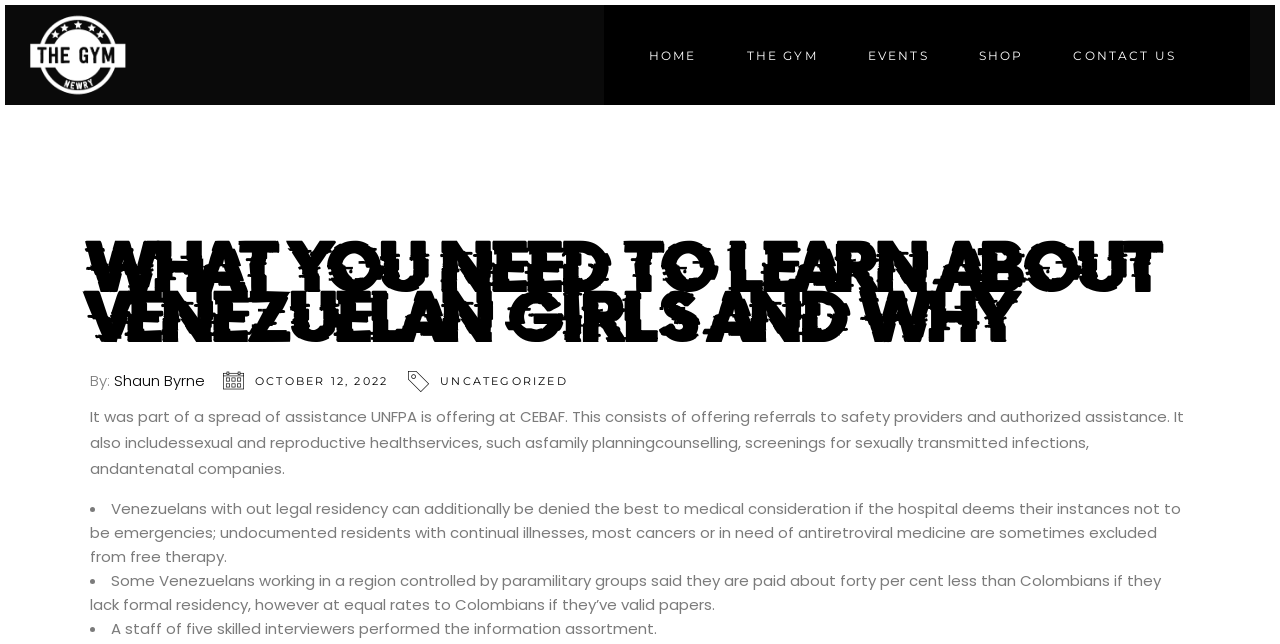Give a one-word or one-phrase response to the question:
How many list markers are there in the article?

3